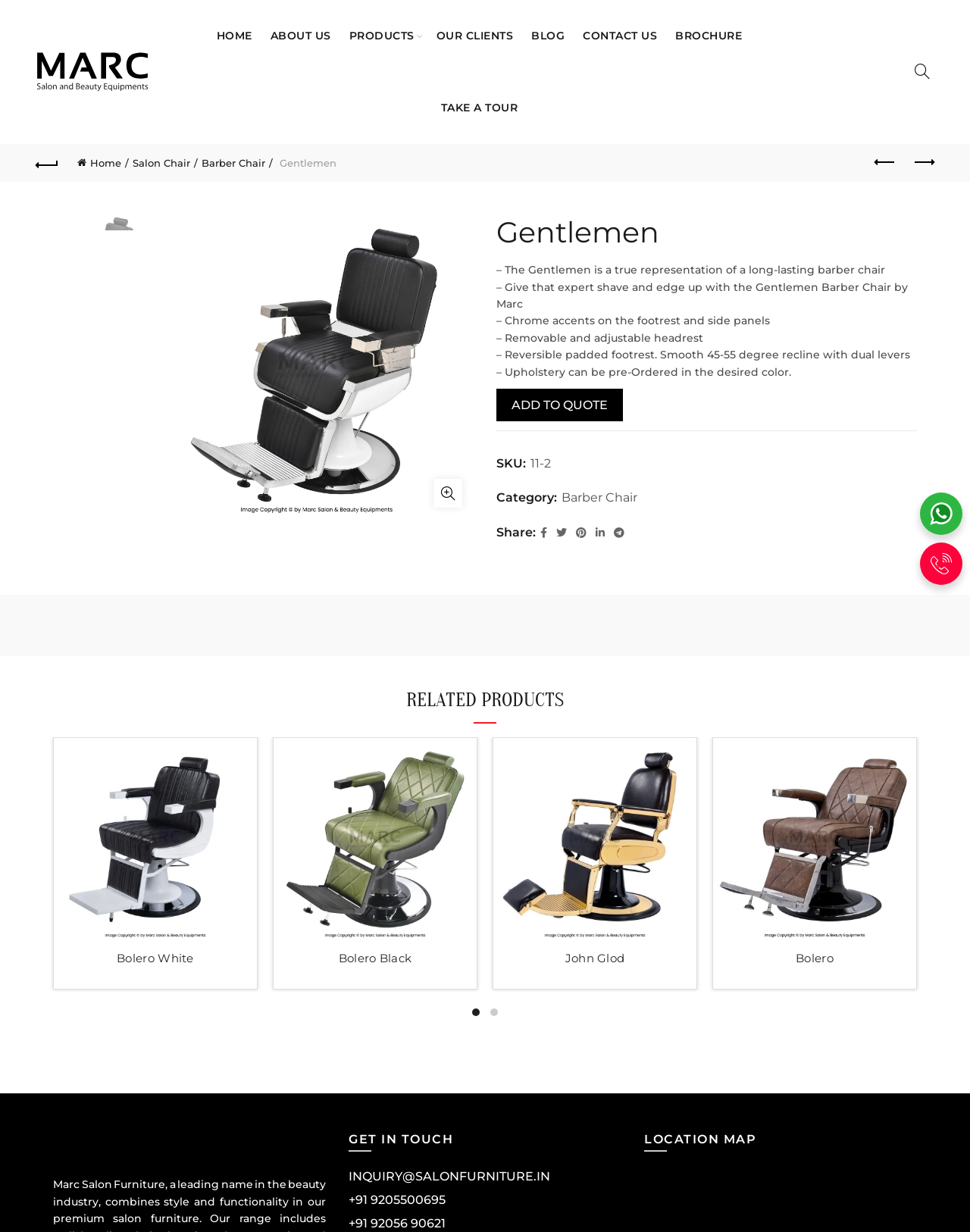Provide the bounding box coordinates in the format (top-left x, top-left y, bottom-right x, bottom-right y). All values are floating point numbers between 0 and 1. Determine the bounding box coordinate of the UI element described as: title="Gentlemen Barber-02"

[0.052, 0.172, 0.148, 0.187]